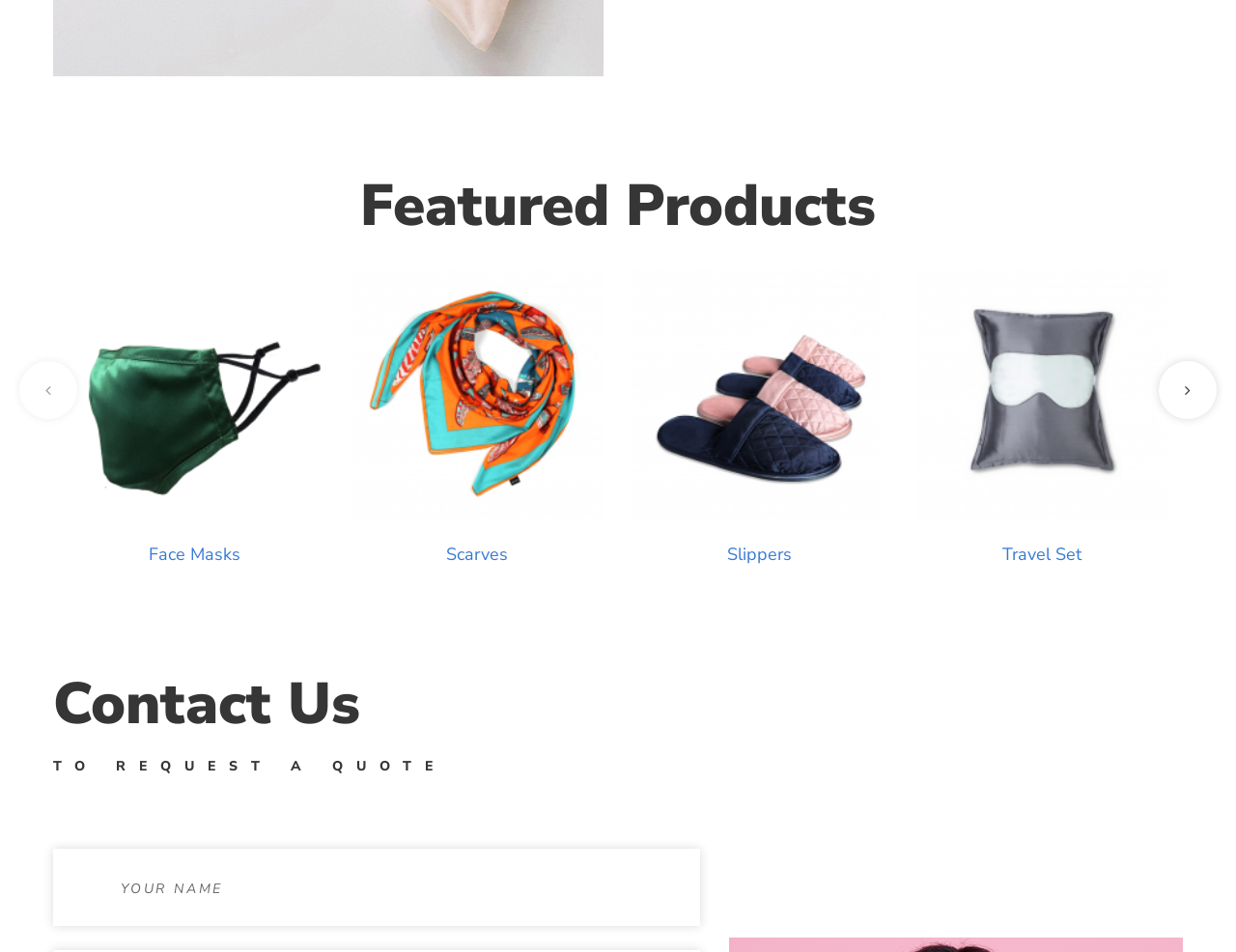Using the details from the image, please elaborate on the following question: What is the category of the product with the image of gray silk pillow and eye mask?

The product with the image of gray silk pillow and eye mask has a heading element with the text 'Travel Set', which is located below the image with a bounding box coordinate of [0.74, 0.573, 0.945, 0.591].